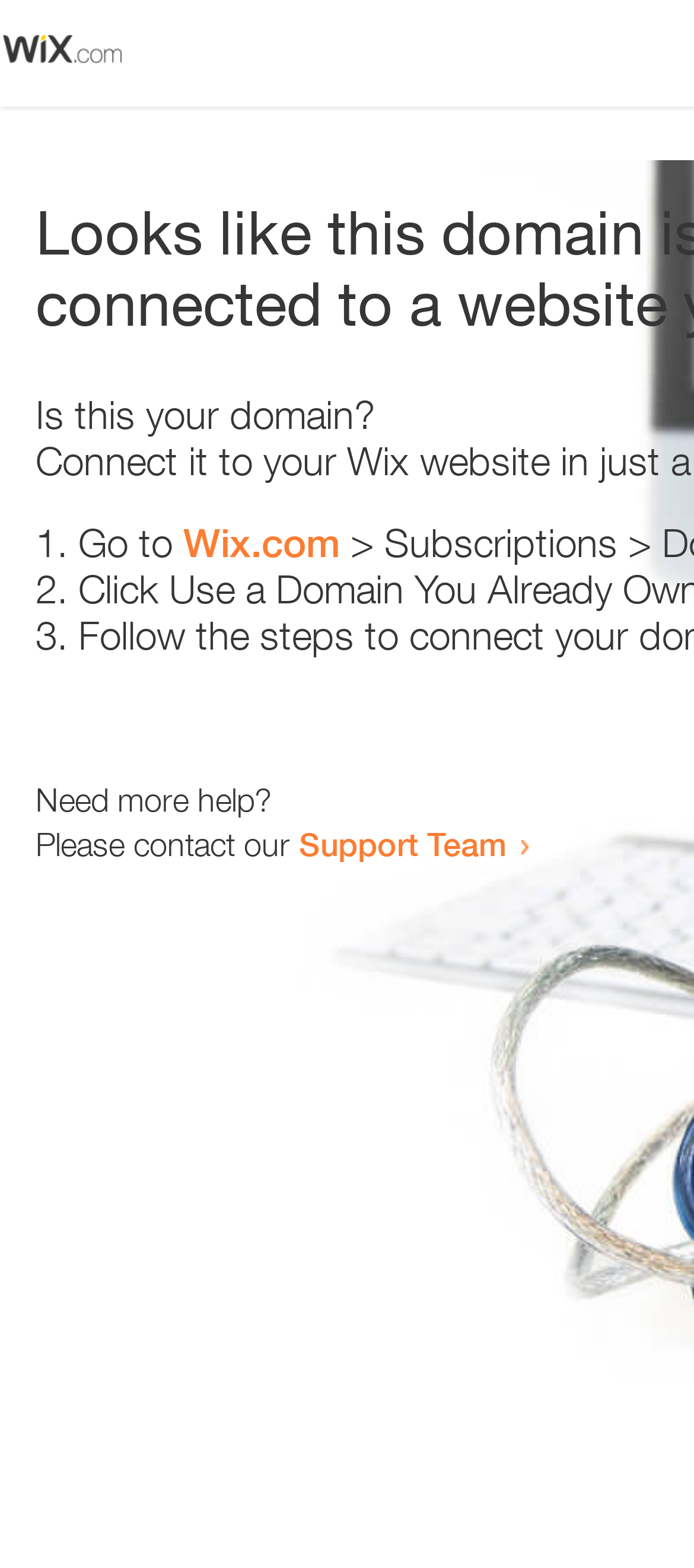What is the purpose of the webpage?
Look at the image and answer with only one word or phrase.

Error resolution